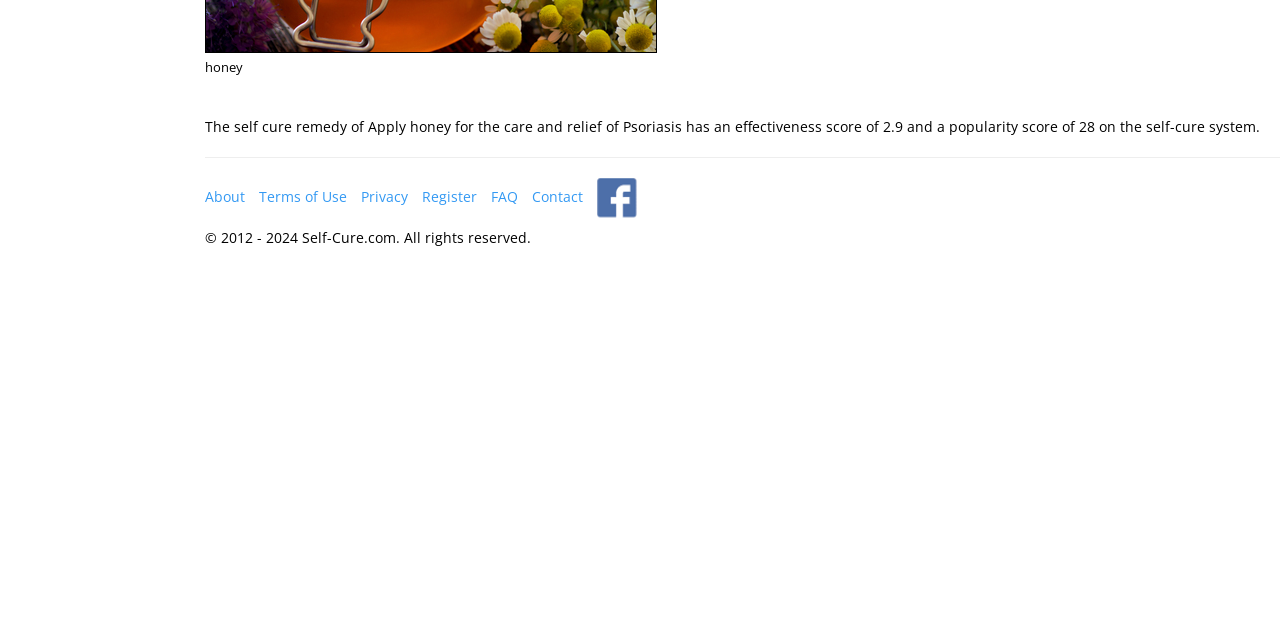Identify the bounding box of the UI element that matches this description: "FAQ".

[0.384, 0.291, 0.405, 0.321]